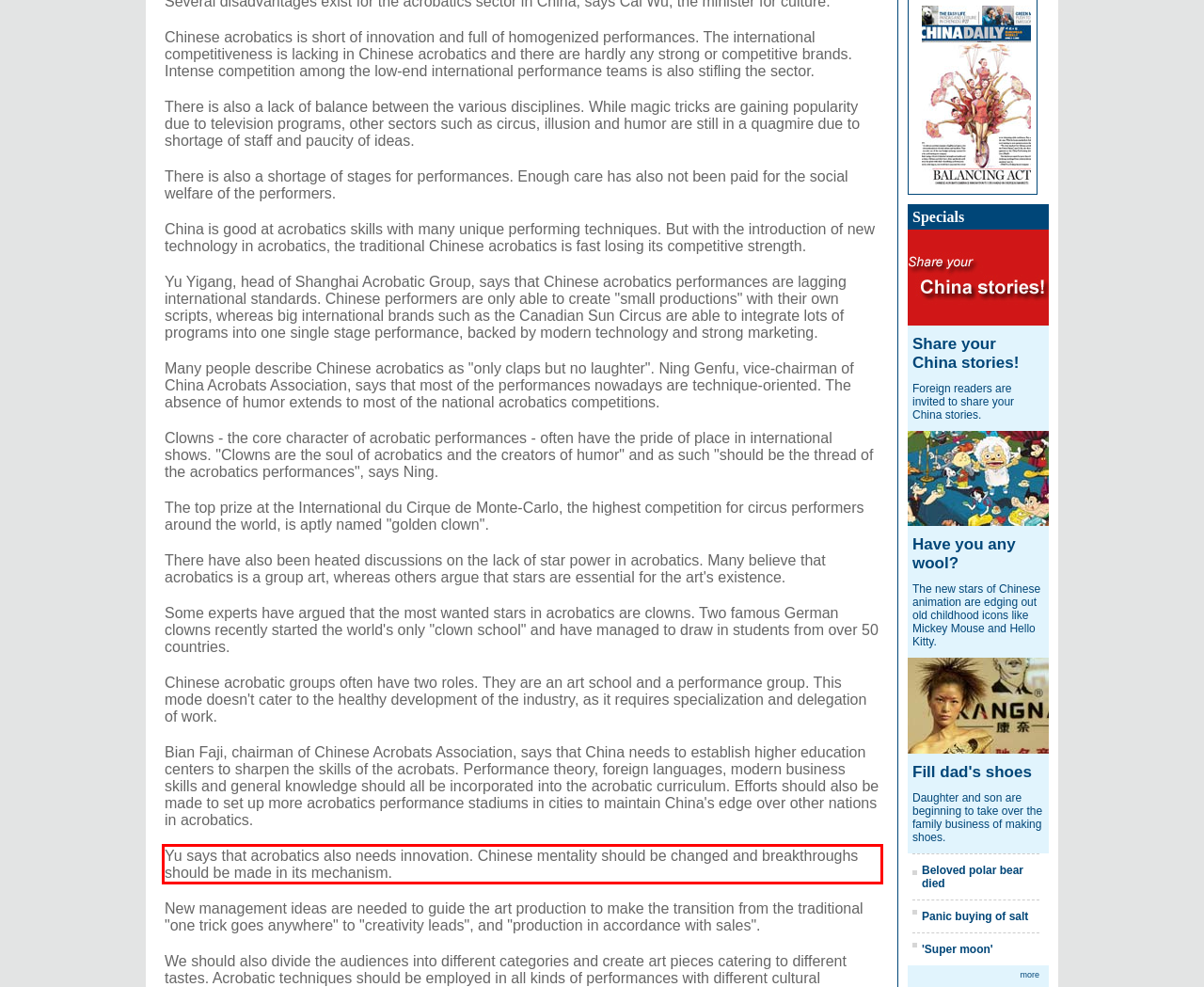Given the screenshot of the webpage, identify the red bounding box, and recognize the text content inside that red bounding box.

Yu says that acrobatics also needs innovation. Chinese mentality should be changed and breakthroughs should be made in its mechanism.